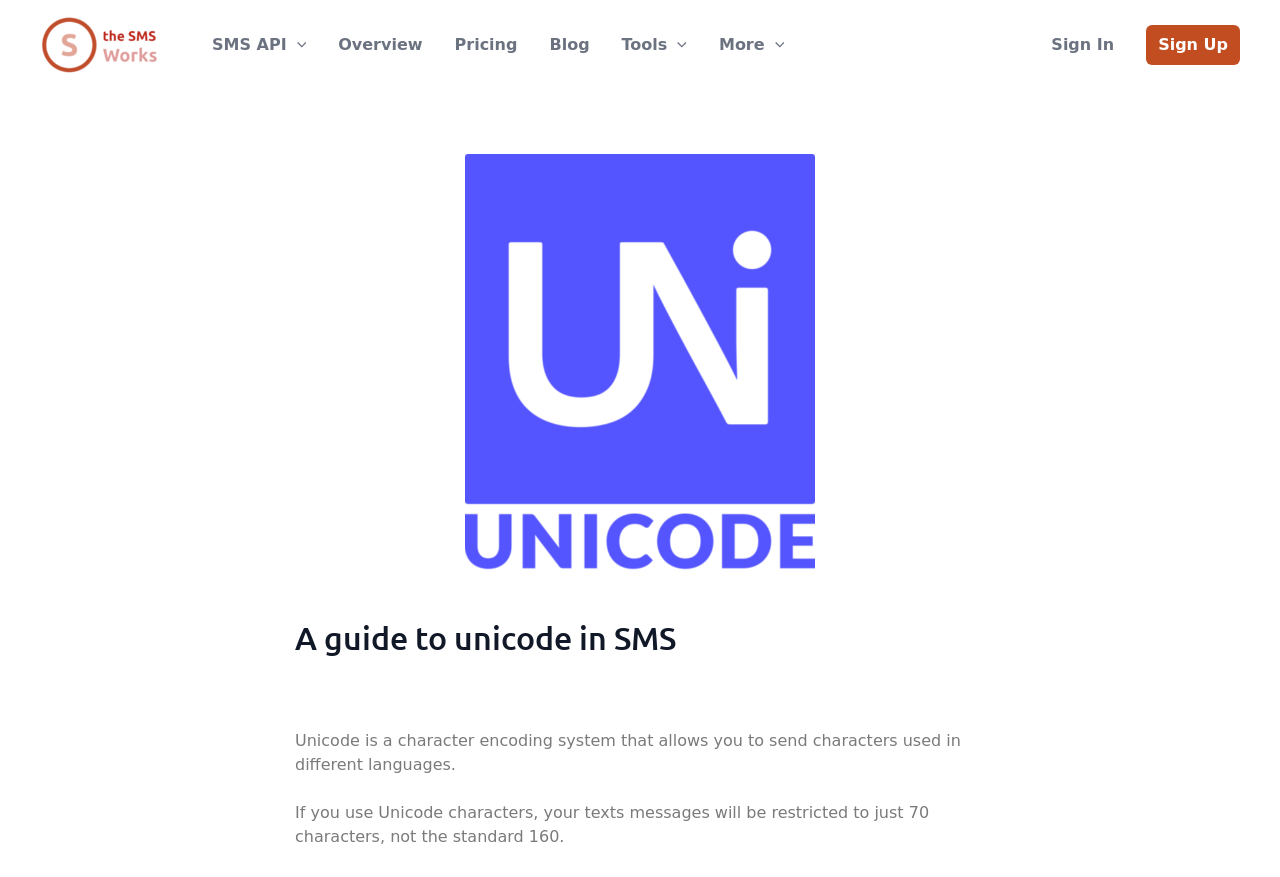Can you find the bounding box coordinates for the element to click on to achieve the instruction: "Go to the 'Blog' page"?

[0.417, 0.011, 0.473, 0.091]